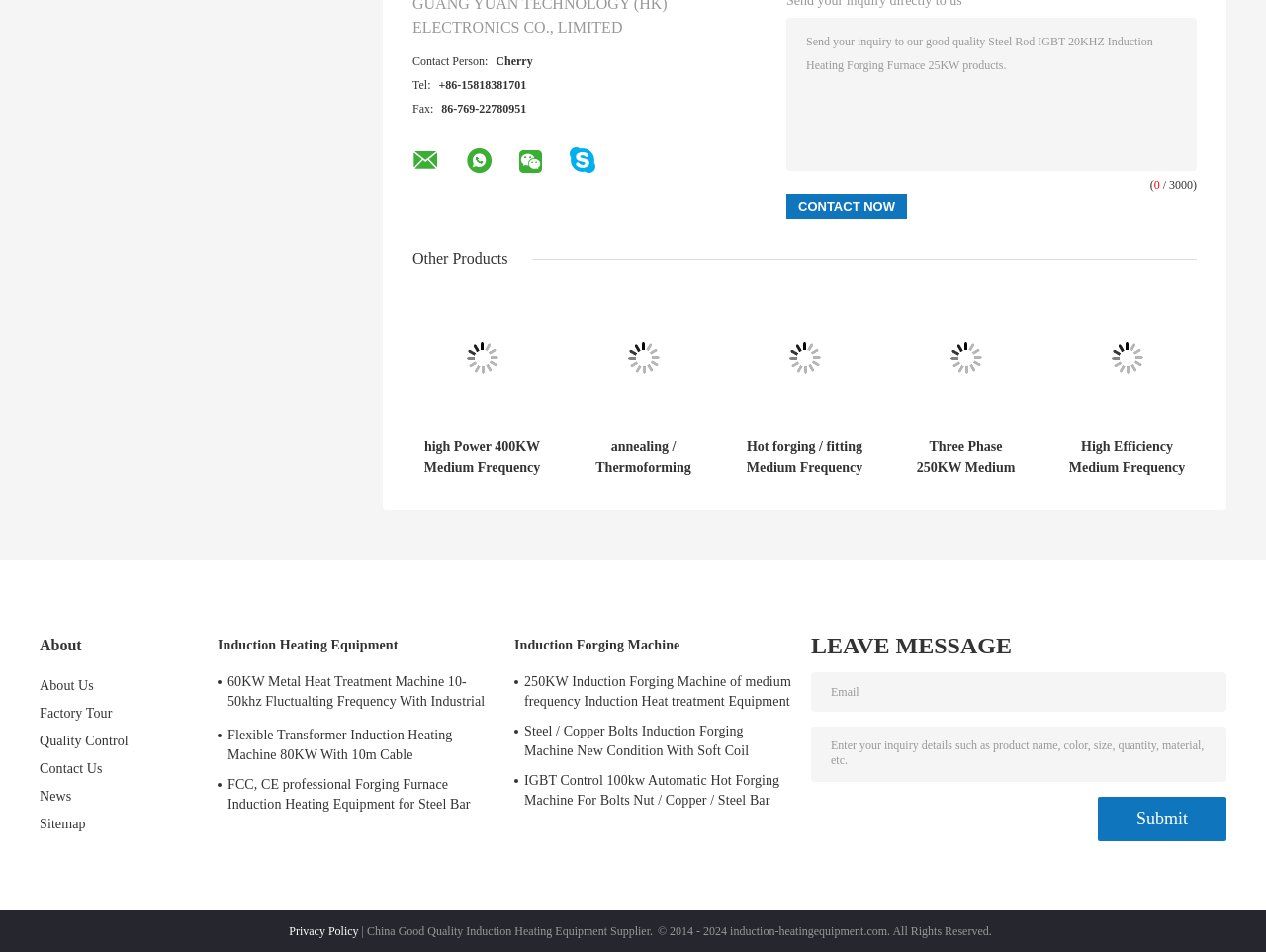Please provide the bounding box coordinate of the region that matches the element description: Sitemap. Coordinates should be in the format (top-left x, top-left y, bottom-right x, bottom-right y) and all values should be between 0 and 1.

[0.031, 0.858, 0.068, 0.873]